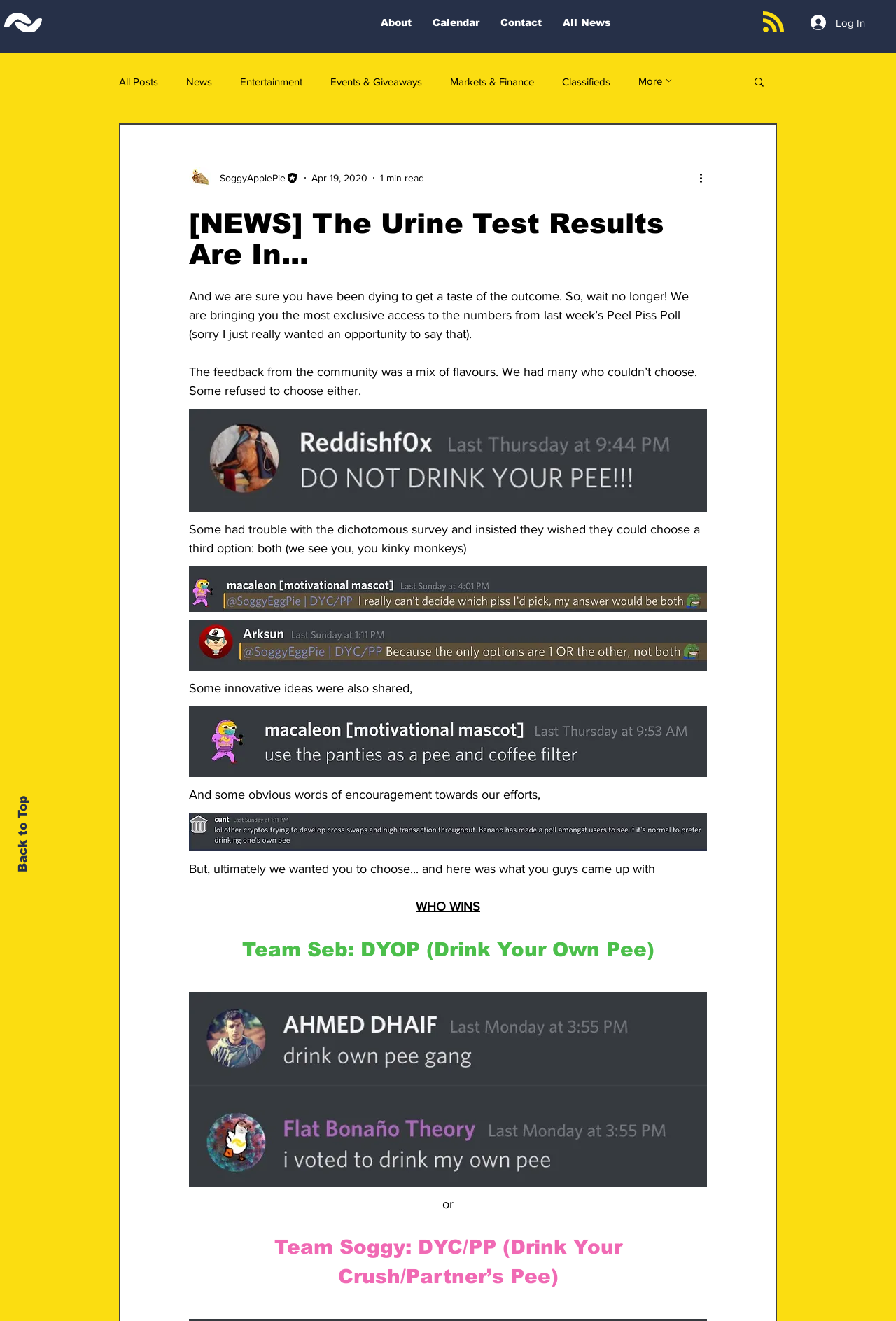Produce an elaborate caption capturing the essence of the webpage.

This webpage appears to be a news article or blog post with a focus on the results of a urine test. At the top left corner, there is a small image of a banana mark, and next to it, a navigation menu with links to "All News", "Contact", "Calendar", and "About". On the top right corner, there is a login button and a search button.

Below the navigation menu, there is a main content section with a heading that reads "[NEWS] The Urine Test Results Are In...". The article begins with a brief introduction, followed by several paragraphs of text that discuss the results of the urine test. The text is interspersed with buttons and images, which may be links to additional content or interactive elements.

On the right side of the main content section, there is a sidebar with links to different categories, including "All Posts", "News", "Entertainment", "Events & Giveaways", "Markets & Finance", and "Classifieds". There is also a "More" button at the bottom of the sidebar.

At the bottom of the page, there is a "Back to Top" link that allows users to quickly return to the top of the page. Overall, the webpage has a clean and organized layout, with a focus on presenting the content of the news article or blog post.